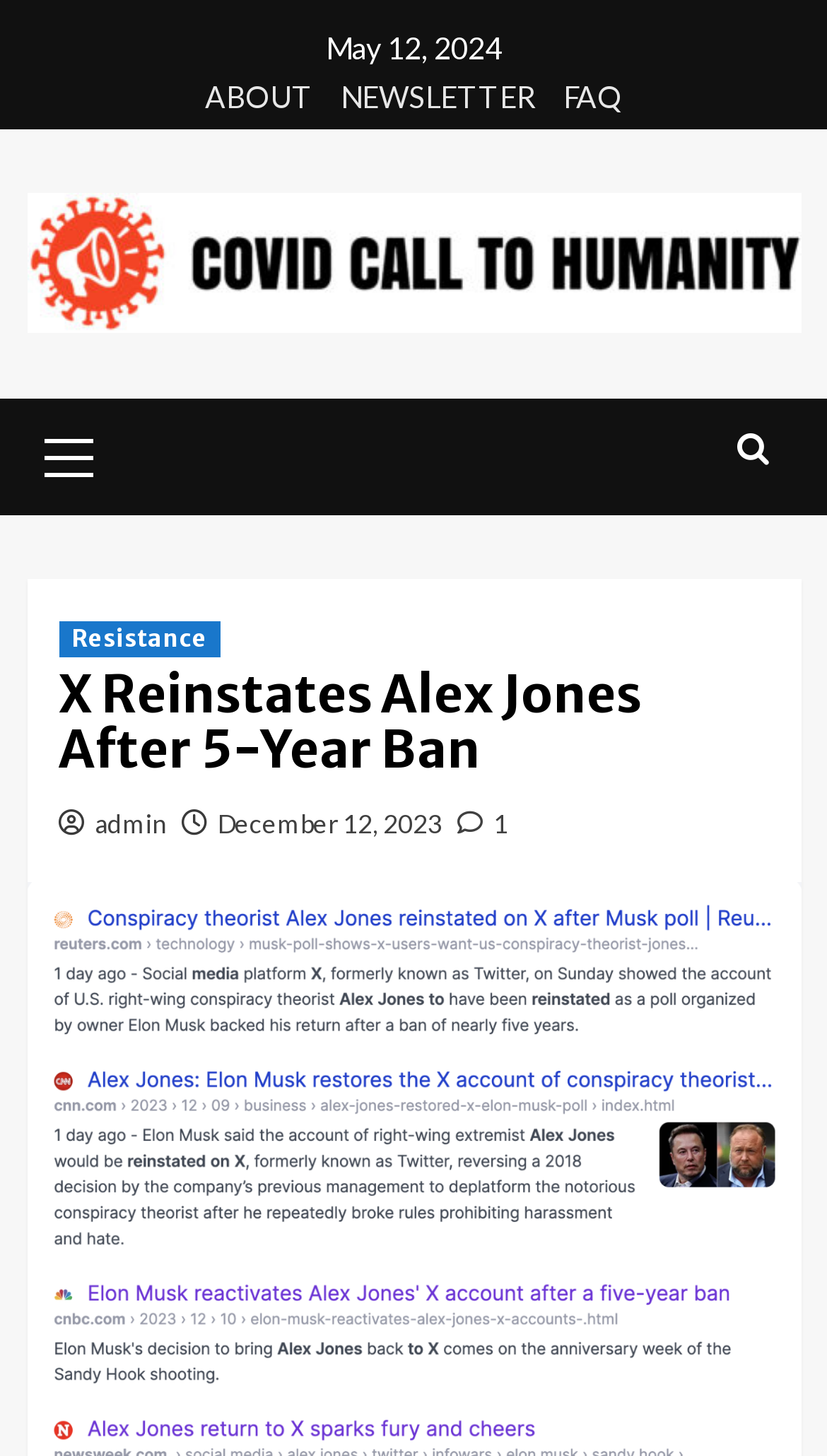Can you find the bounding box coordinates for the UI element given this description: "alt="Covid Call To Humanity""? Provide the coordinates as four float numbers between 0 and 1: [left, top, right, bottom].

[0.032, 0.133, 0.968, 0.228]